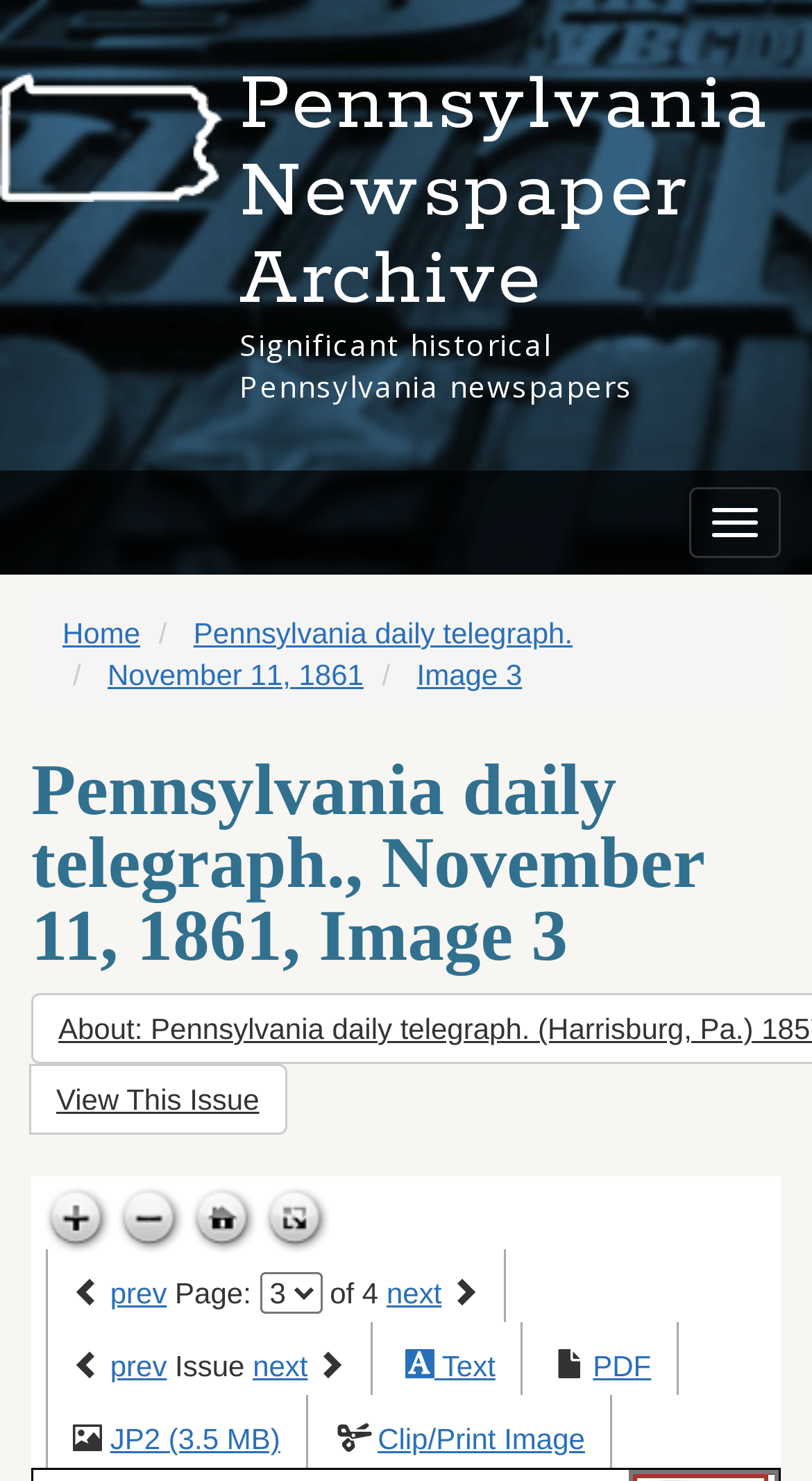From the webpage screenshot, identify the region described by Toggle navigation. Provide the bounding box coordinates as (top-left x, top-left y, bottom-right x, bottom-right y), with each value being a floating point number between 0 and 1.

[0.849, 0.329, 0.962, 0.377]